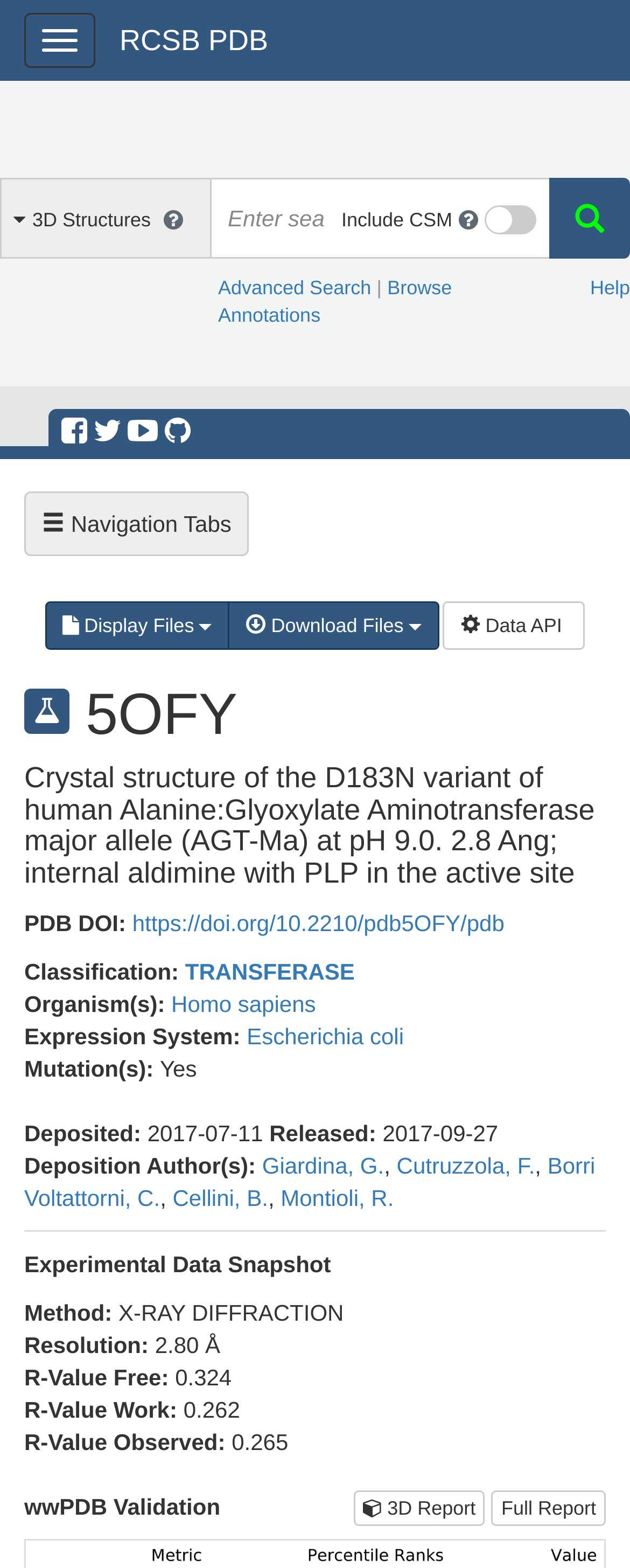Bounding box coordinates are given in the format (top-left x, top-left y, bottom-right x, bottom-right y). All values should be floating point numbers between 0 and 1. Provide the bounding box coordinate for the UI element described as: Borri Voltattorni, C.

[0.038, 0.735, 0.945, 0.772]